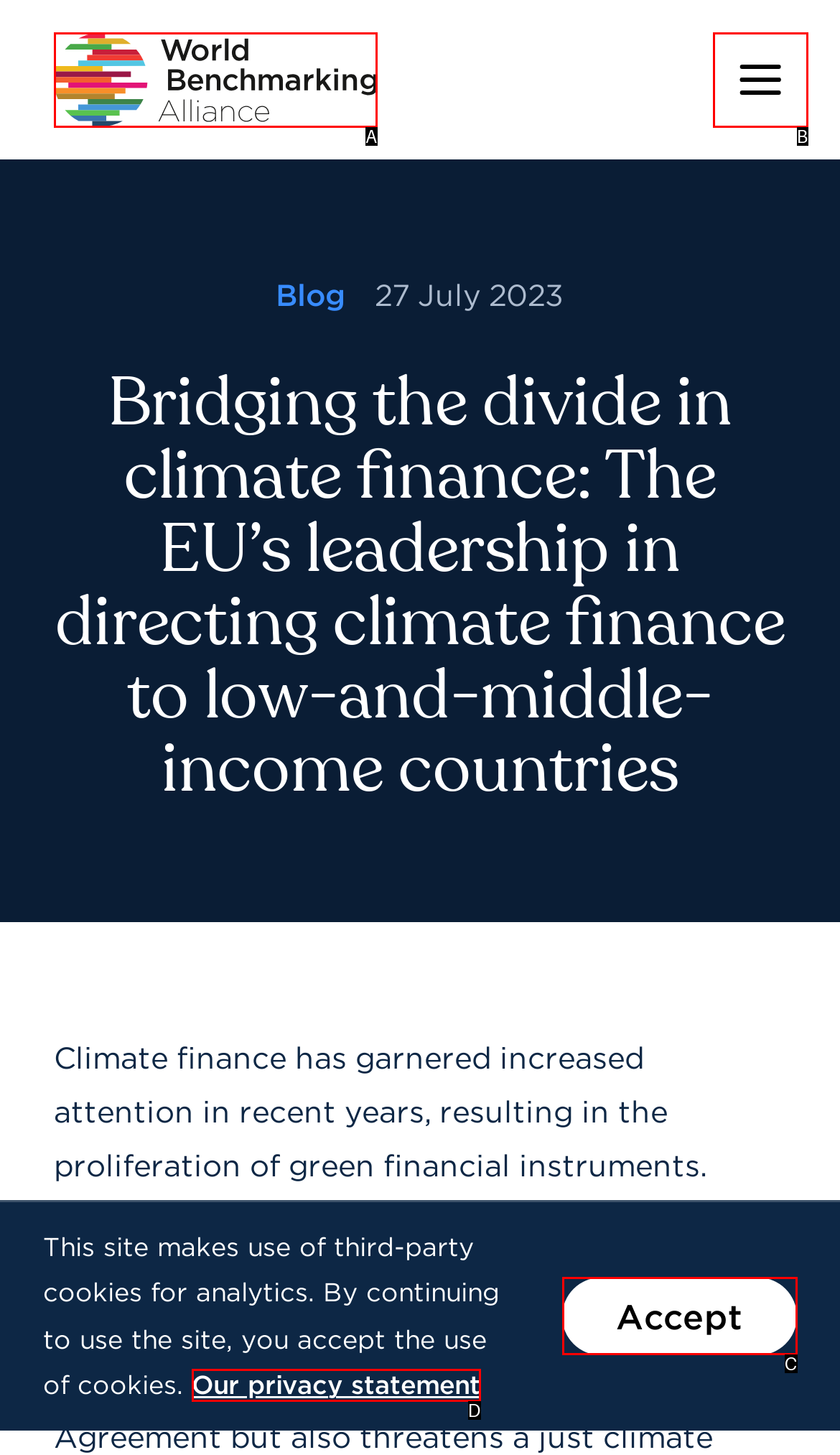Based on the description: Accept, find the HTML element that matches it. Provide your answer as the letter of the chosen option.

C